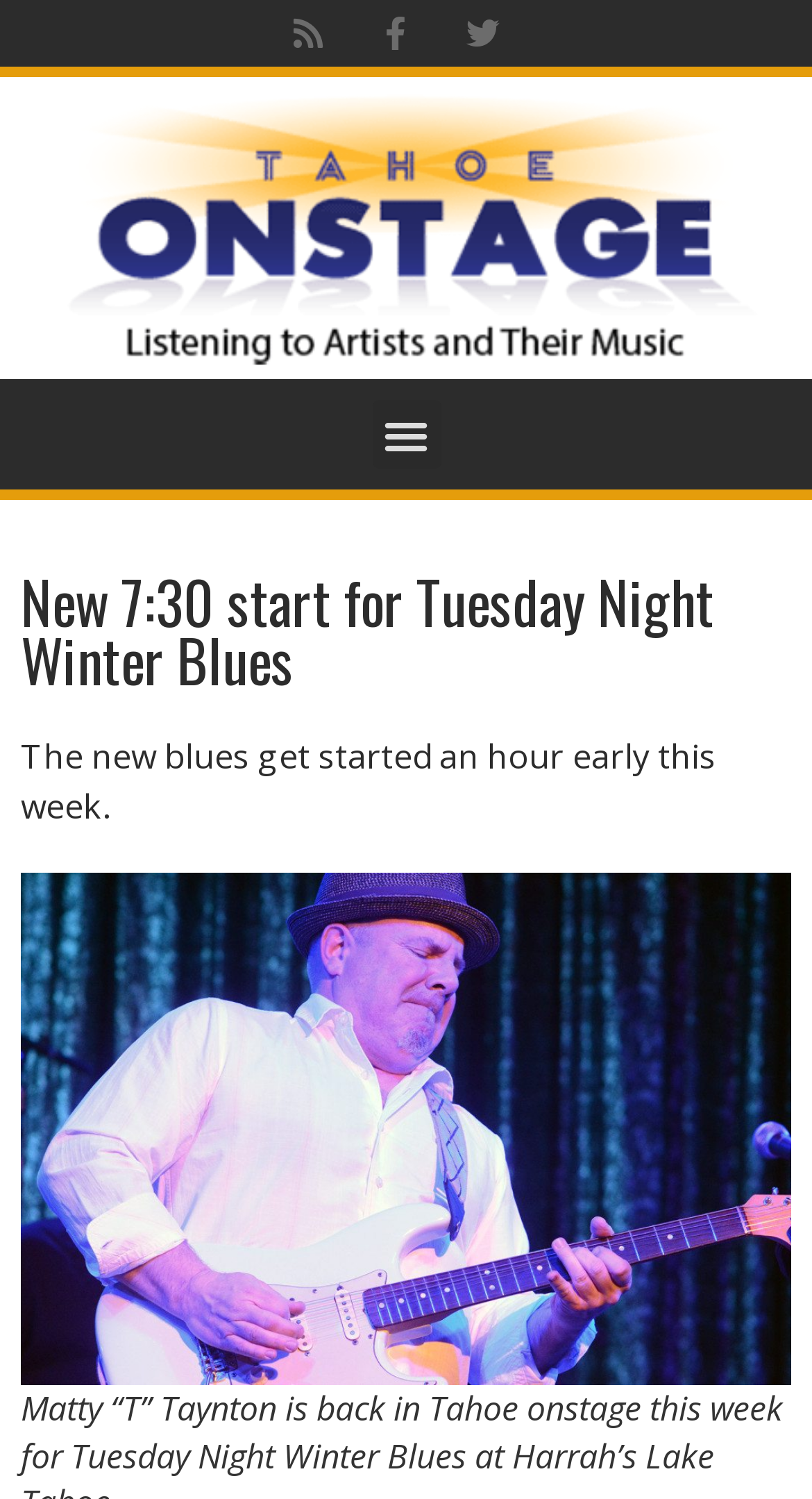Identify the text that serves as the heading for the webpage and generate it.

New 7:30 start for Tuesday Night Winter Blues